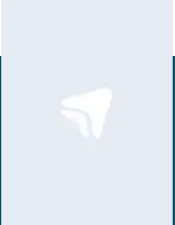Please analyze the image and give a detailed answer to the question:
What drives the current trends in the medicinal mushrooms market?

According to the caption, the current trends in the medicinal mushrooms market are driven by the increasing vegan population, which suggests that the demand for plant-based products, including medicinal mushrooms, is on the rise.